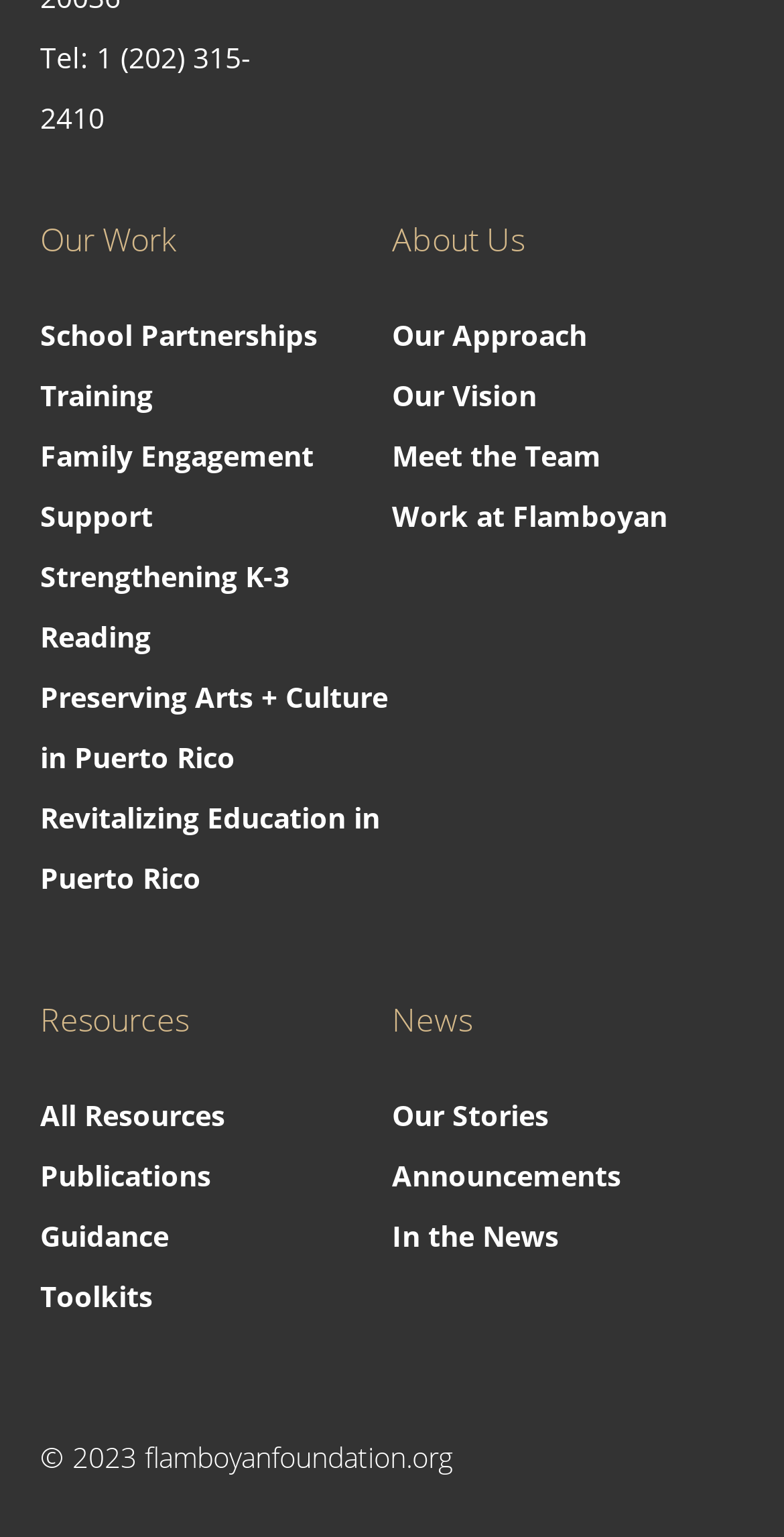What is the last link under the 'Resources' category?
Answer the question based on the image using a single word or a brief phrase.

Toolkits